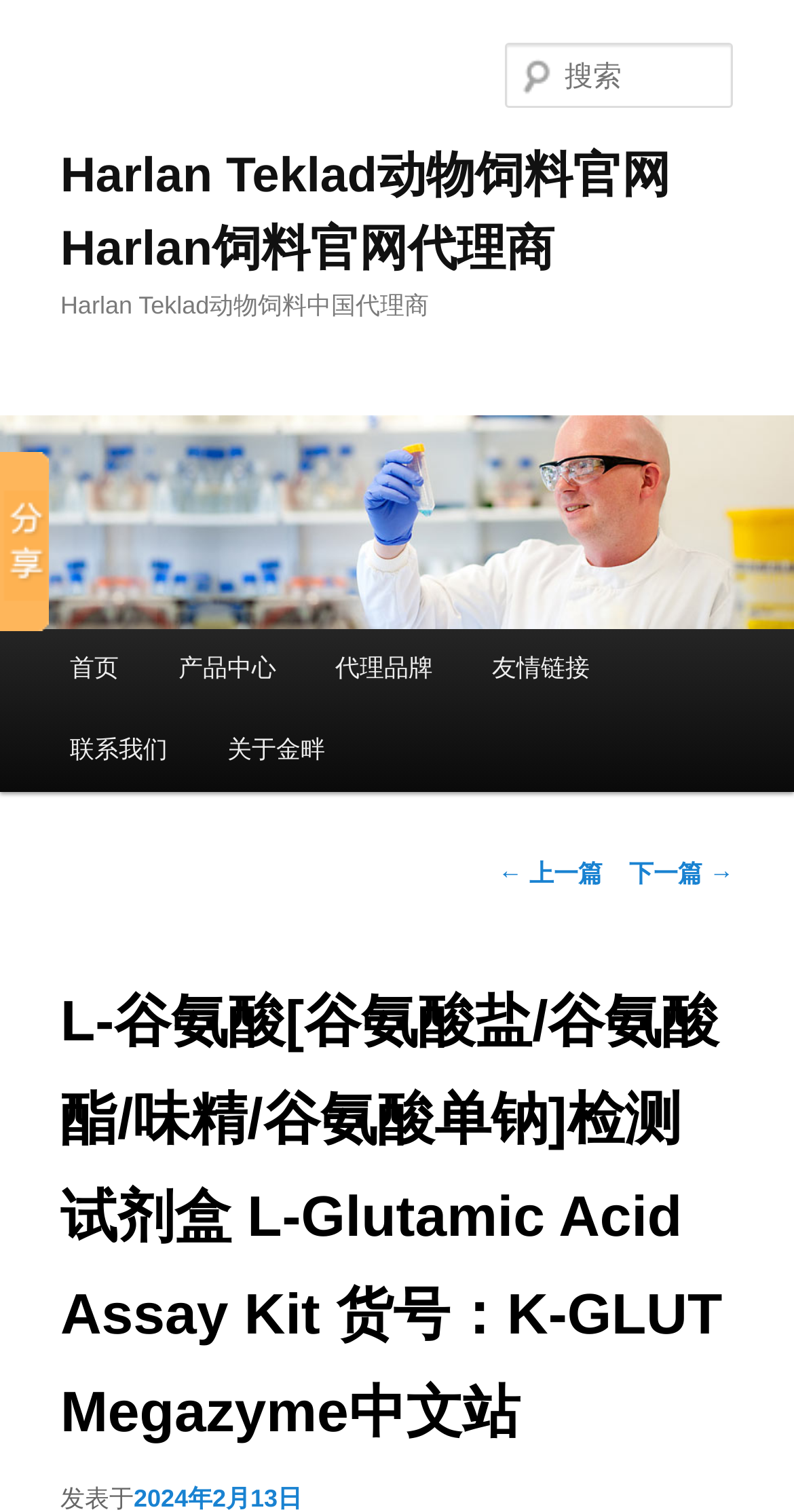Please answer the following query using a single word or phrase: 
What is the purpose of the textbox?

Search